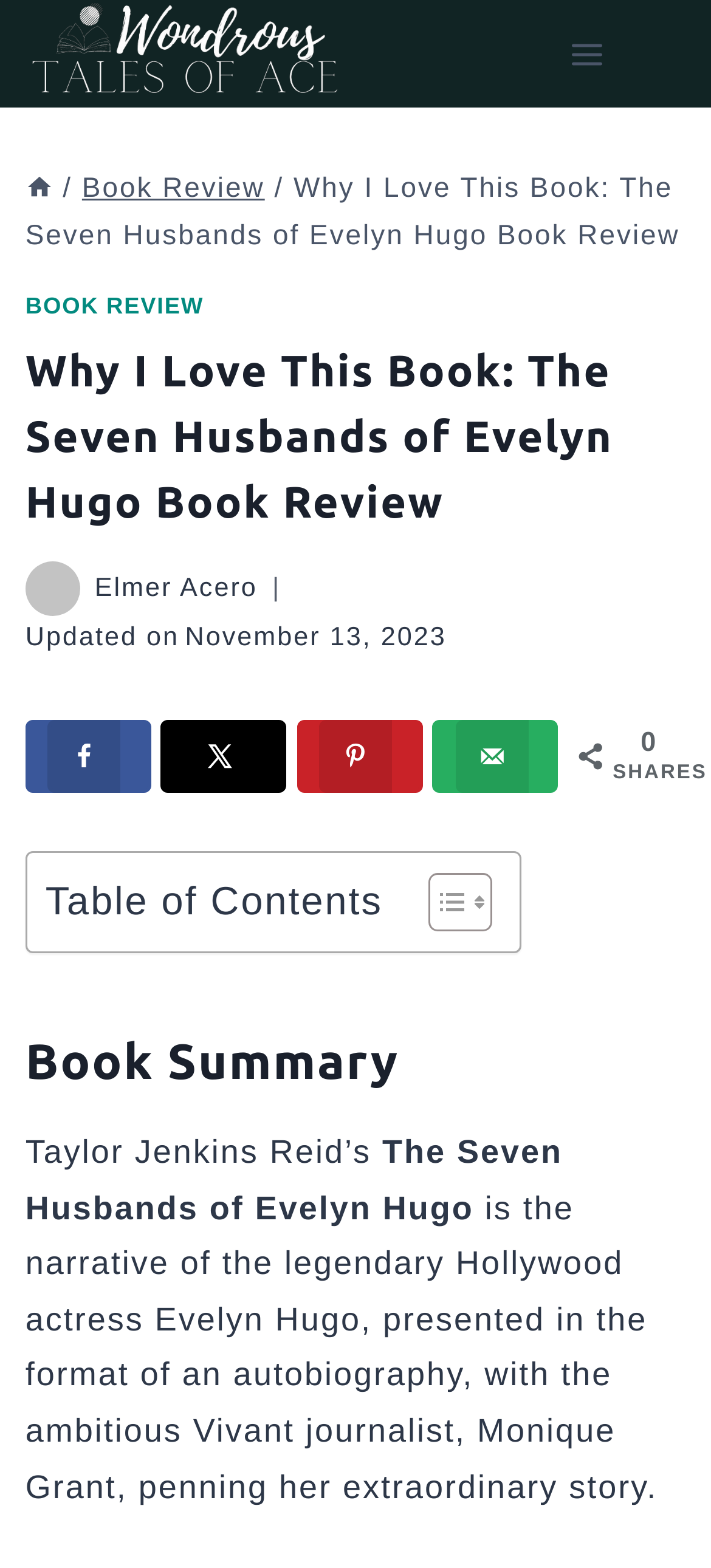Who is the author of the book?
Observe the image and answer the question with a one-word or short phrase response.

Taylor Jenkins Reid